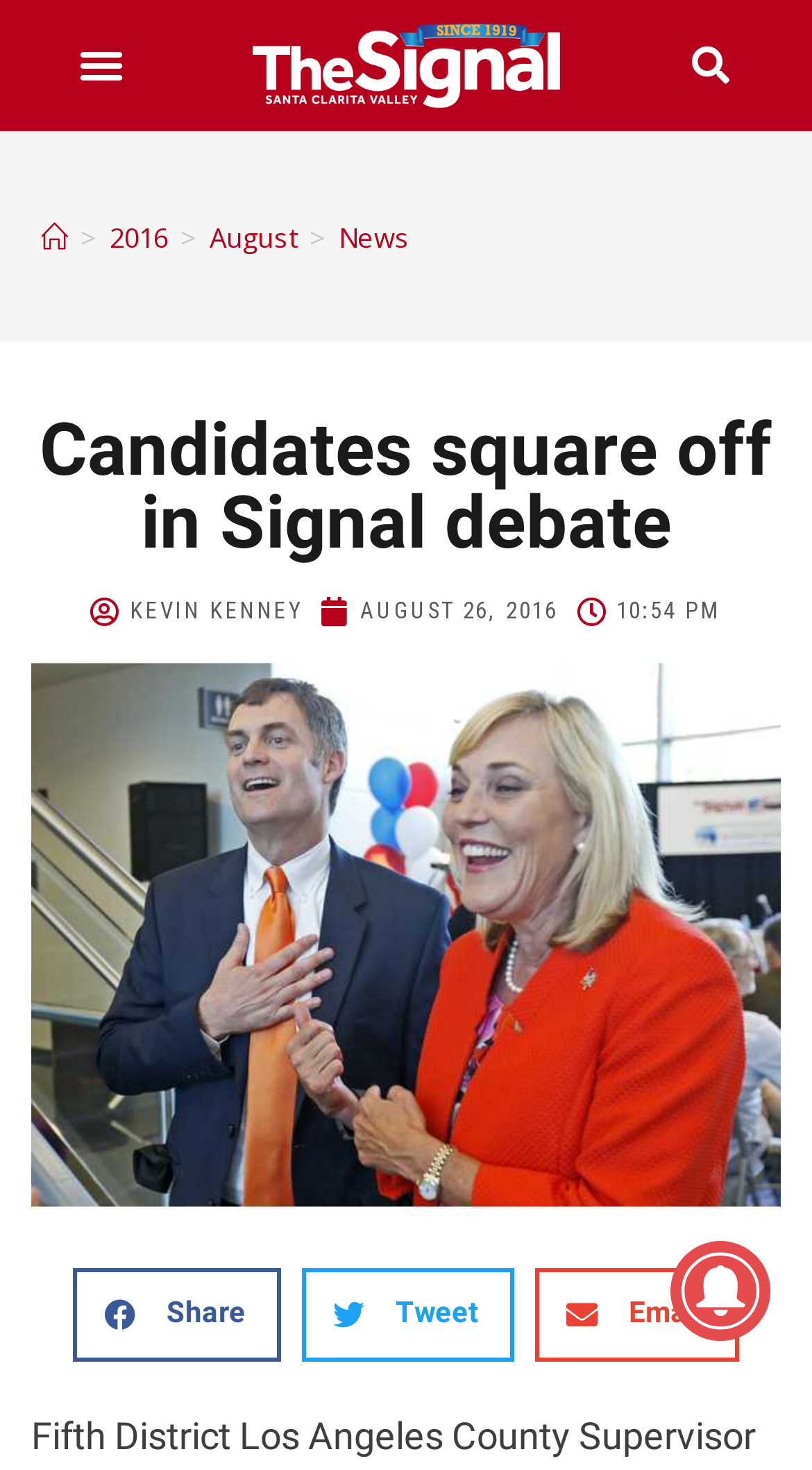What is the topic of the news article?
Observe the image and answer the question with a one-word or short phrase response.

Candidates debate